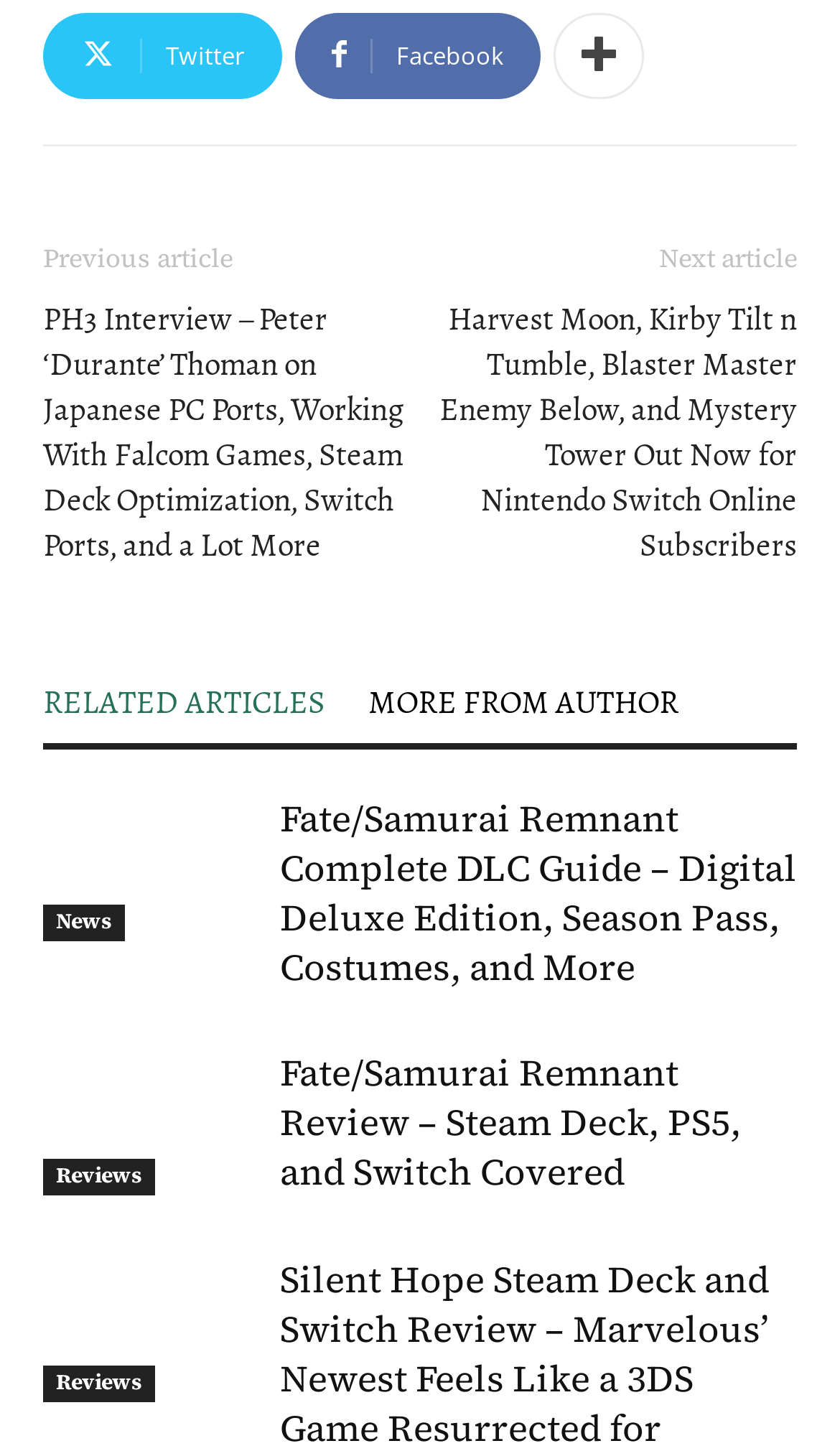Find the bounding box coordinates of the element I should click to carry out the following instruction: "View Fate/Samurai Remnant Complete DLC Guide".

[0.051, 0.547, 0.308, 0.649]